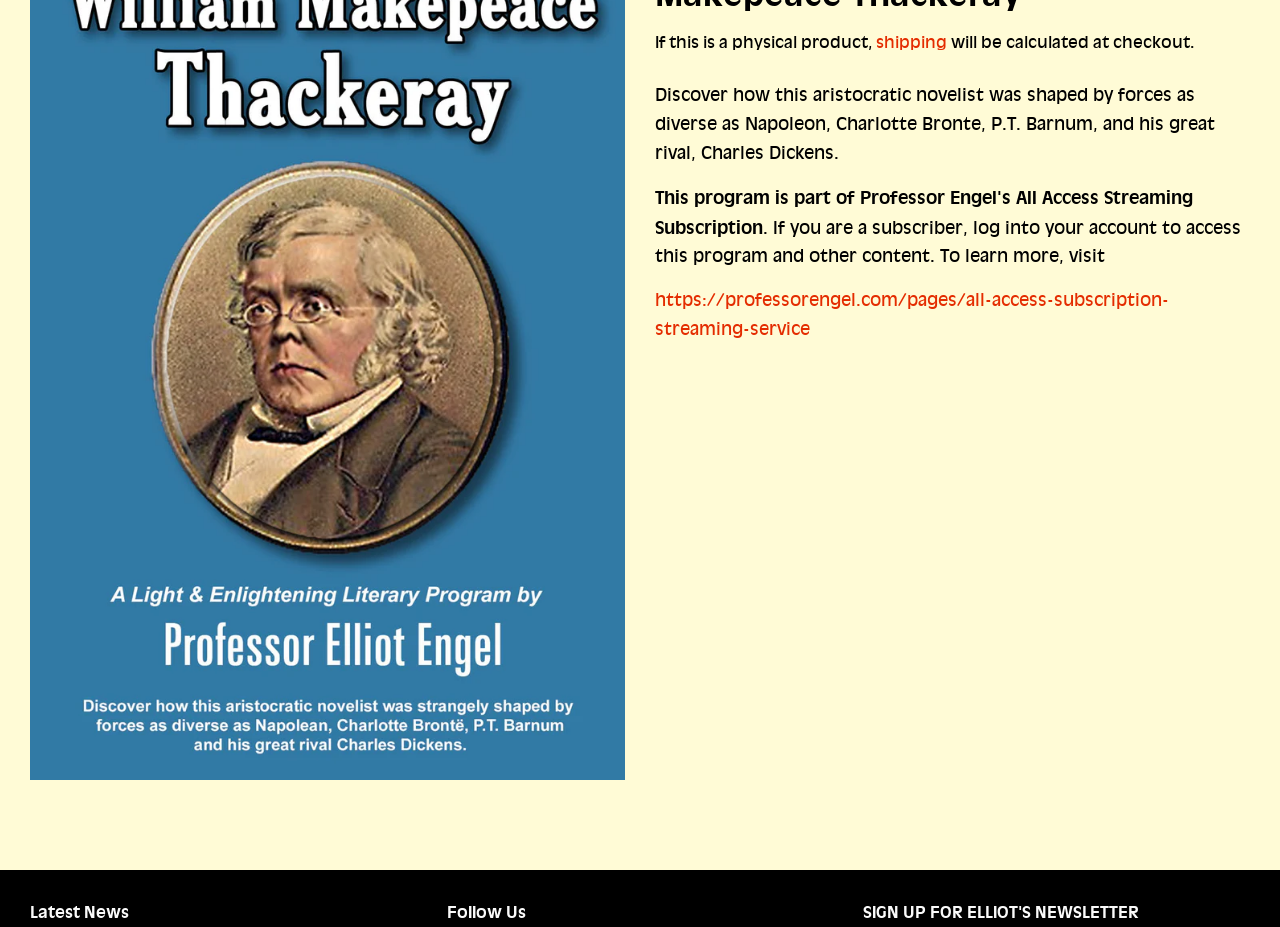Identify the bounding box of the UI element that matches this description: "Latest News".

[0.023, 0.973, 0.101, 0.994]